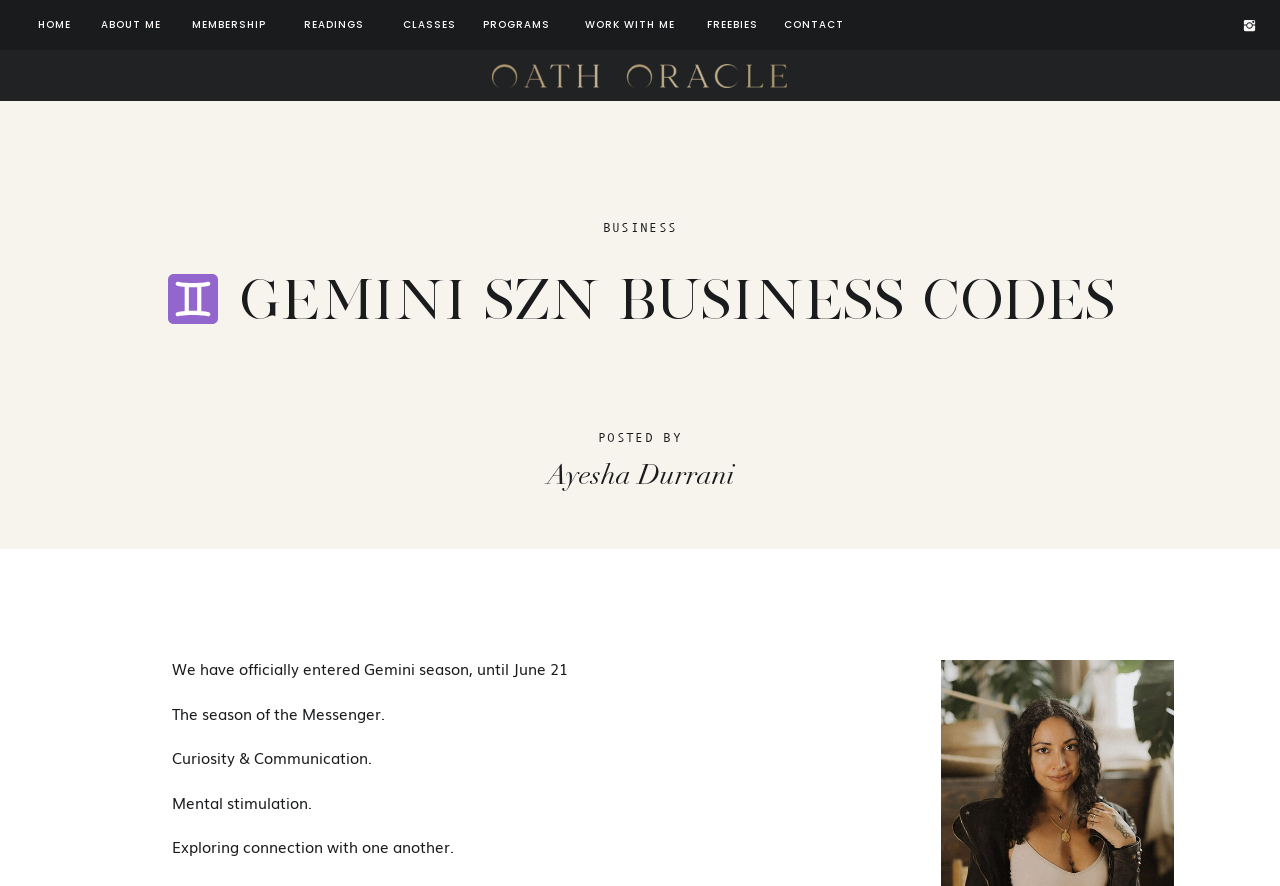How many images are there on the webpage?
Answer the question with a detailed and thorough explanation.

I counted the number of image elements on the webpage, which are the ♊ symbol and the image associated with the link ''.